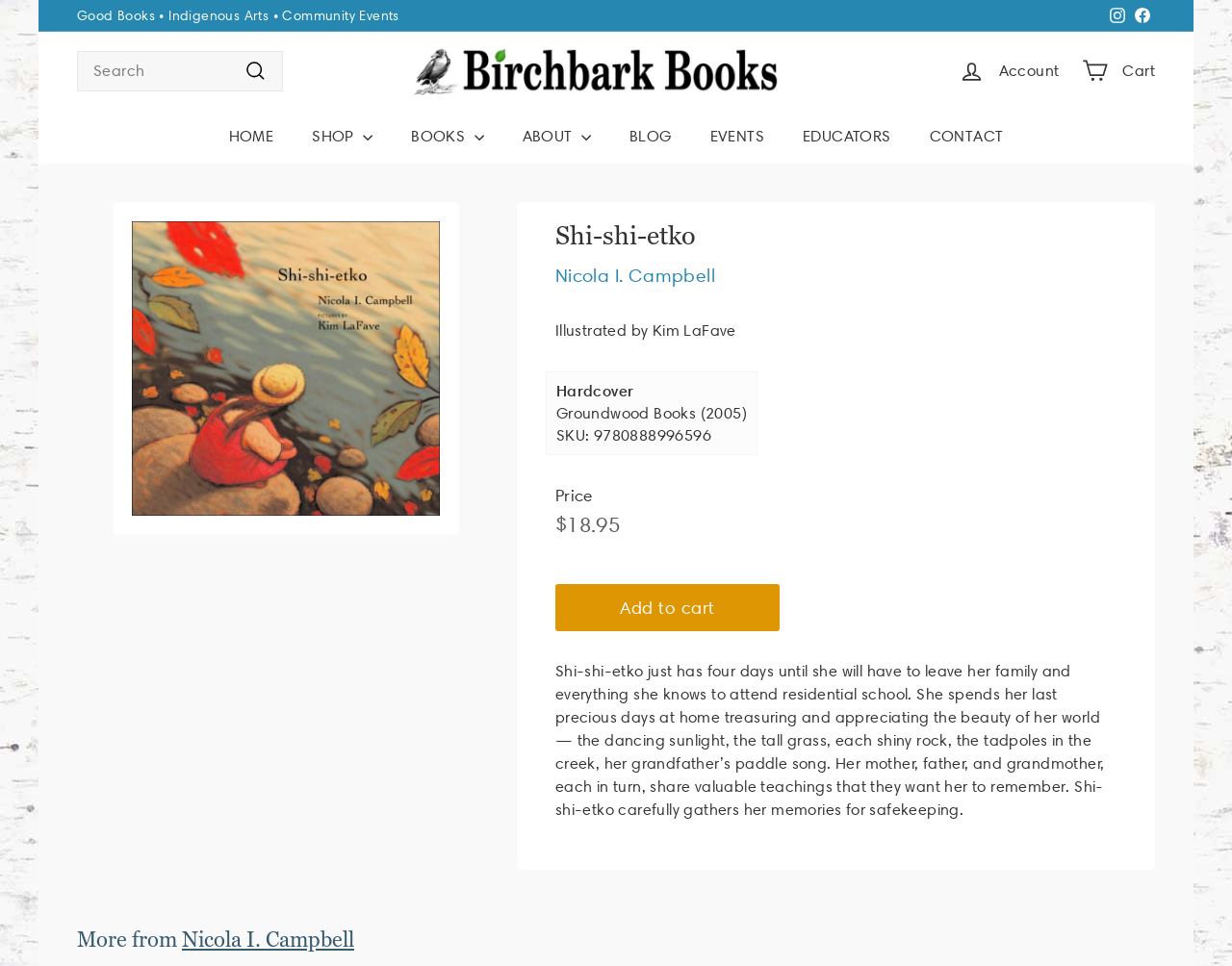Determine the bounding box coordinates of the clickable region to follow the instruction: "View more books by Nicola I. Campbell".

[0.148, 0.96, 0.288, 0.987]